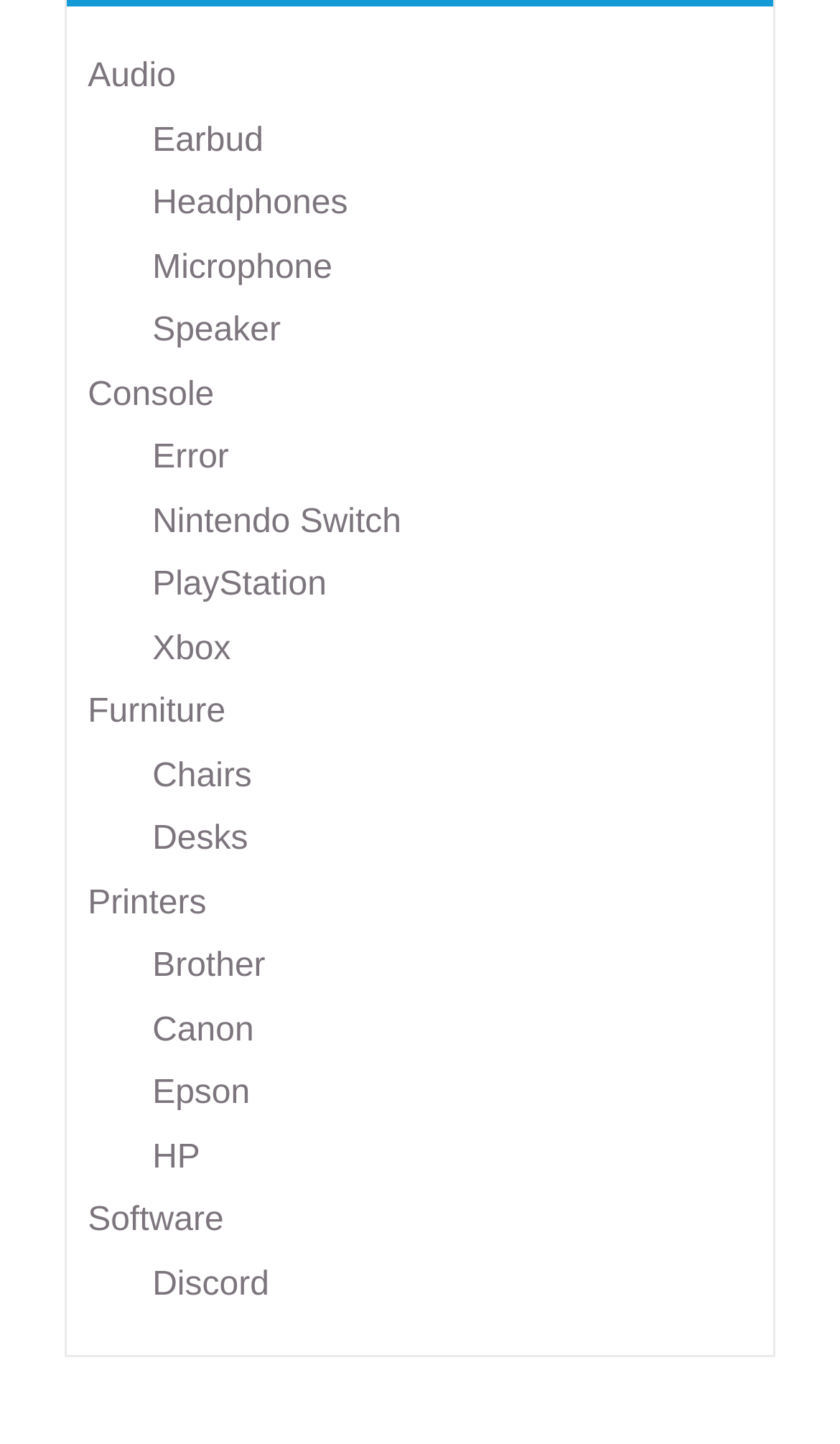Please identify the bounding box coordinates of the element on the webpage that should be clicked to follow this instruction: "View Headphones options". The bounding box coordinates should be given as four float numbers between 0 and 1, formatted as [left, top, right, bottom].

[0.181, 0.128, 0.414, 0.154]